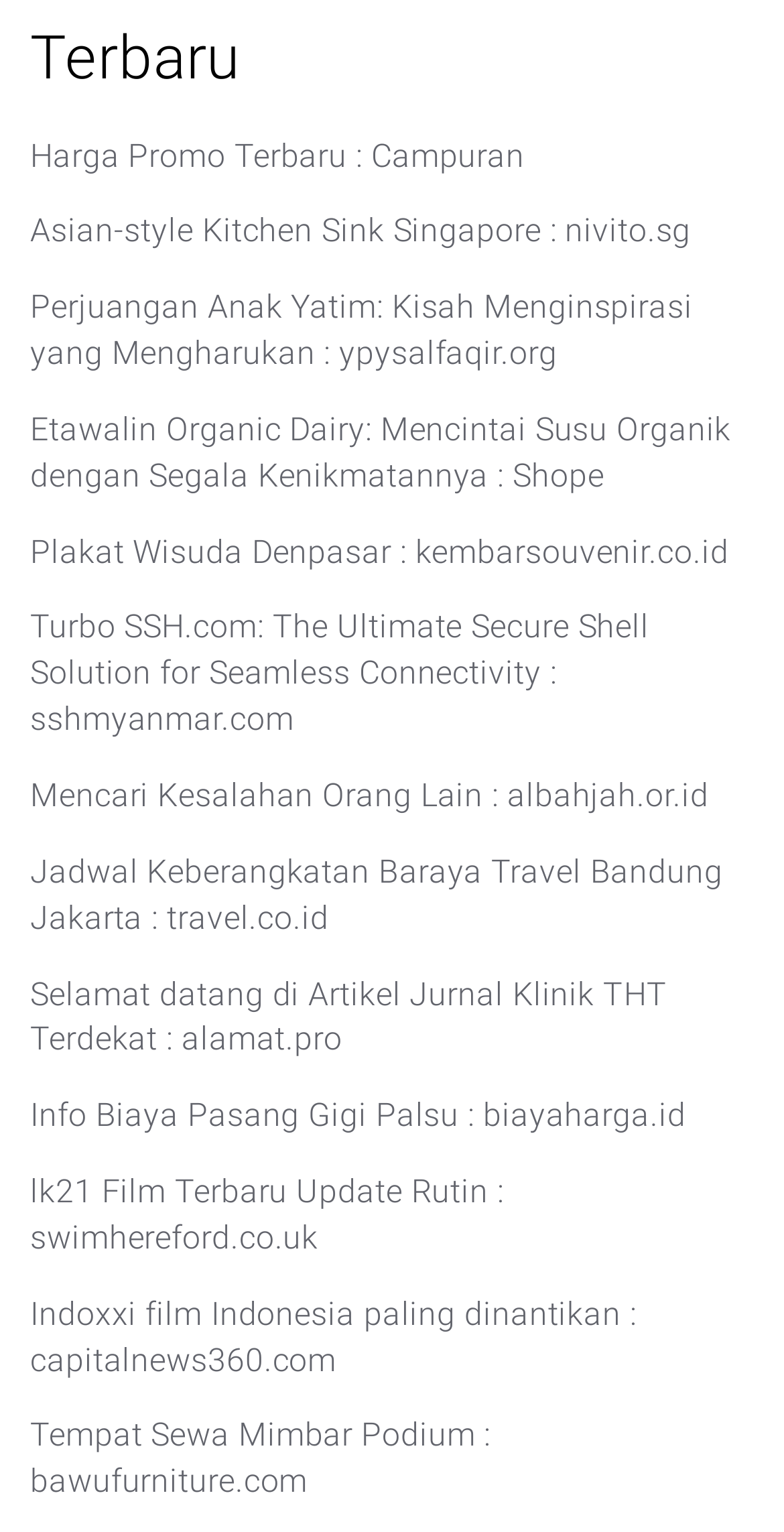Specify the bounding box coordinates of the element's area that should be clicked to execute the given instruction: "Click on the link to view Asian-style Kitchen Sink Singapore". The coordinates should be four float numbers between 0 and 1, i.e., [left, top, right, bottom].

[0.038, 0.138, 0.882, 0.163]